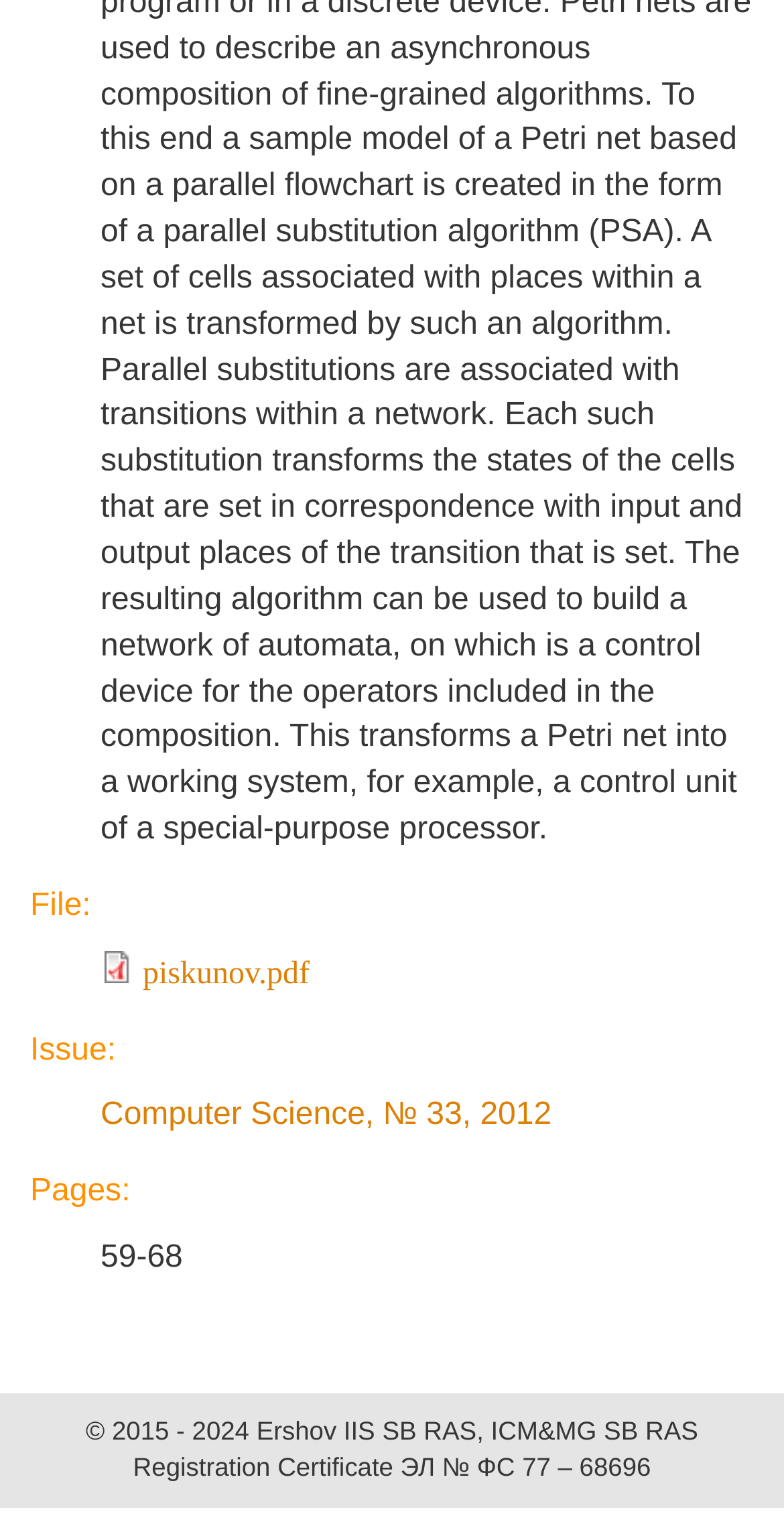Answer the question with a single word or phrase: 
What are the page numbers of the article?

59-68